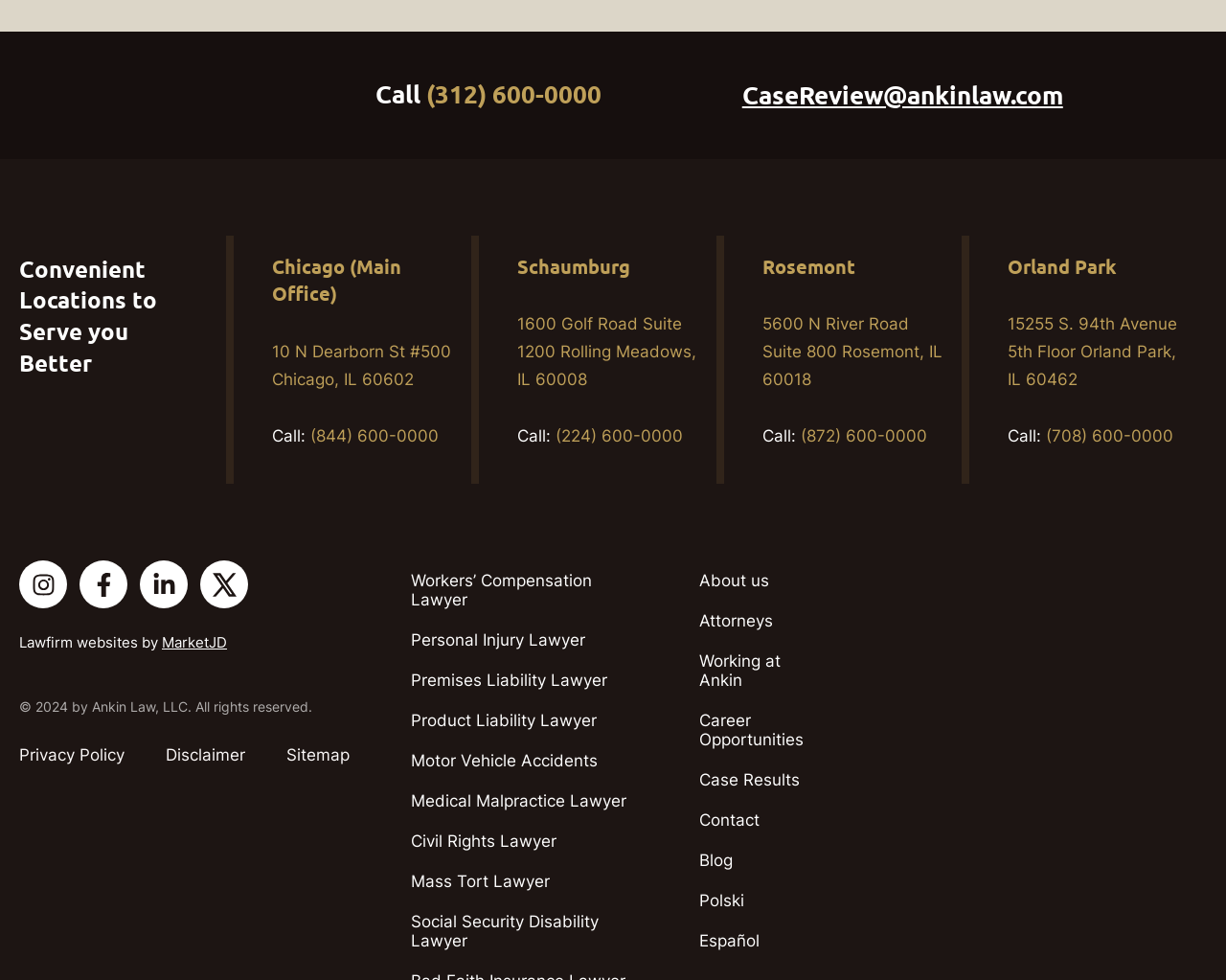Specify the bounding box coordinates of the element's area that should be clicked to execute the given instruction: "Read the Privacy Policy". The coordinates should be four float numbers between 0 and 1, i.e., [left, top, right, bottom].

[0.016, 0.757, 0.102, 0.784]